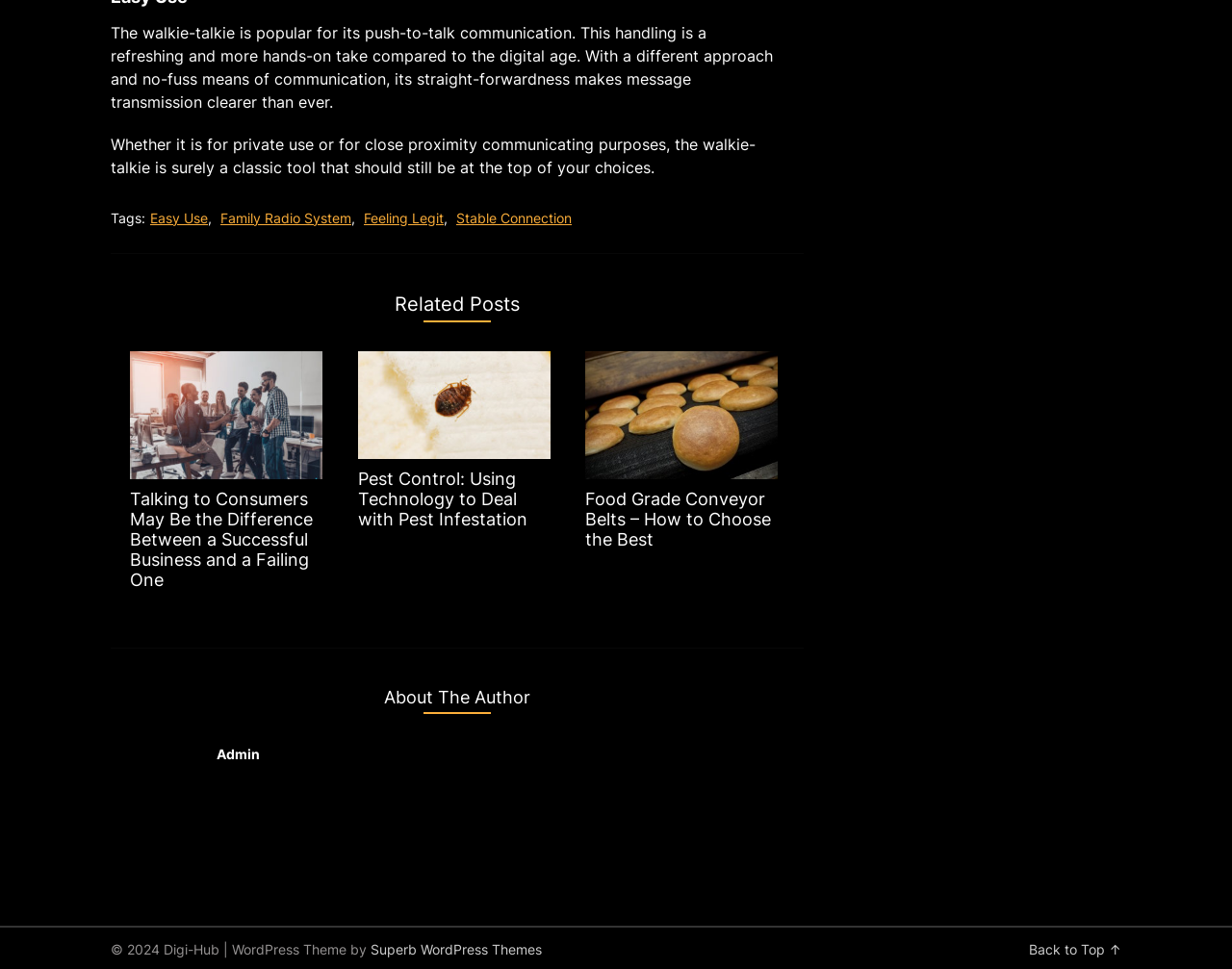Find the bounding box coordinates of the area that needs to be clicked in order to achieve the following instruction: "View the post about 'Food Grade Conveyor Belts – How to Choose the Best'". The coordinates should be specified as four float numbers between 0 and 1, i.e., [left, top, right, bottom].

[0.475, 0.494, 0.631, 0.577]